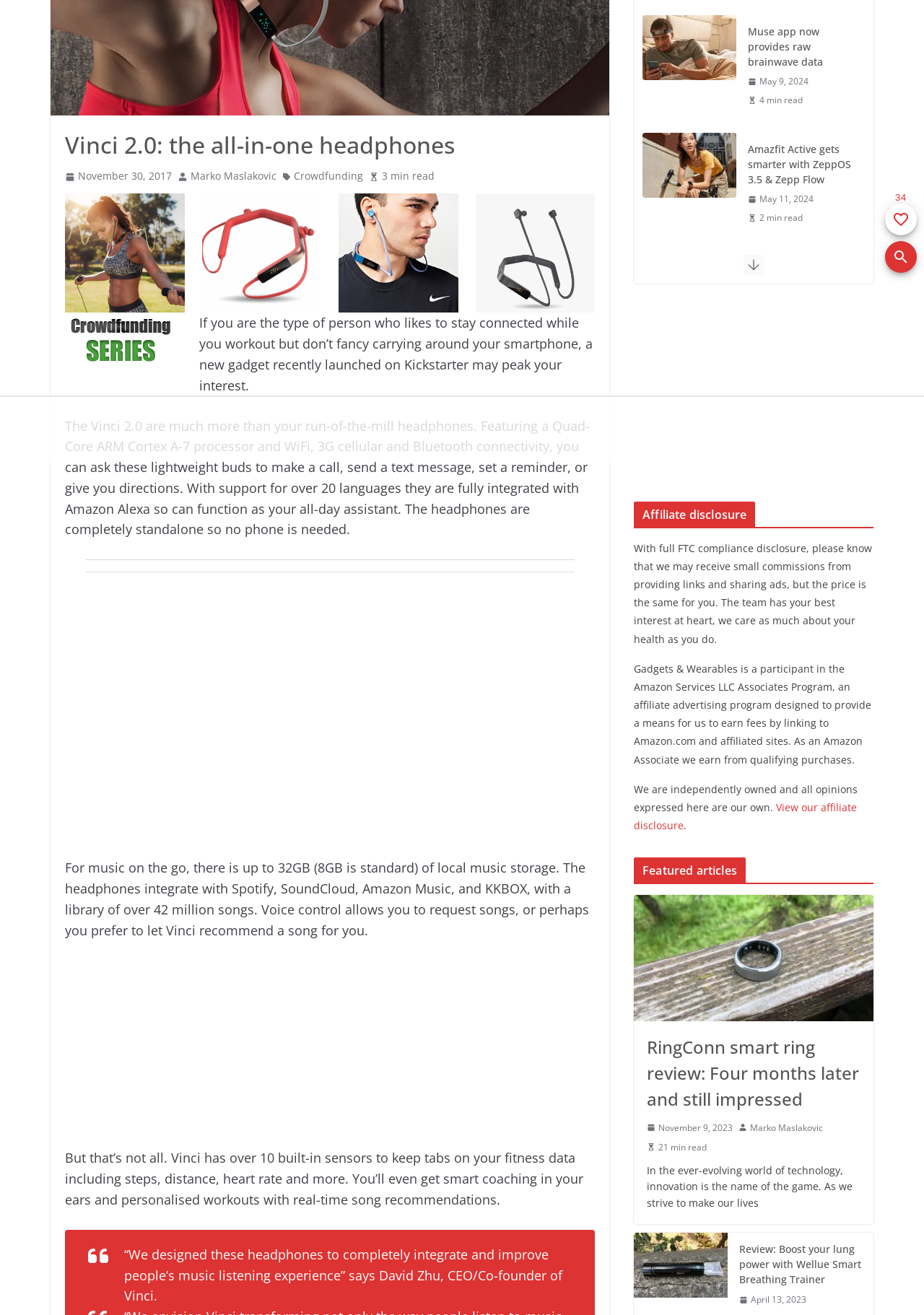For the following element description, predict the bounding box coordinates in the format (top-left x, top-left y, bottom-right x, bottom-right y). All values should be floating point numbers between 0 and 1. Description: Crowdfunding

[0.318, 0.128, 0.393, 0.14]